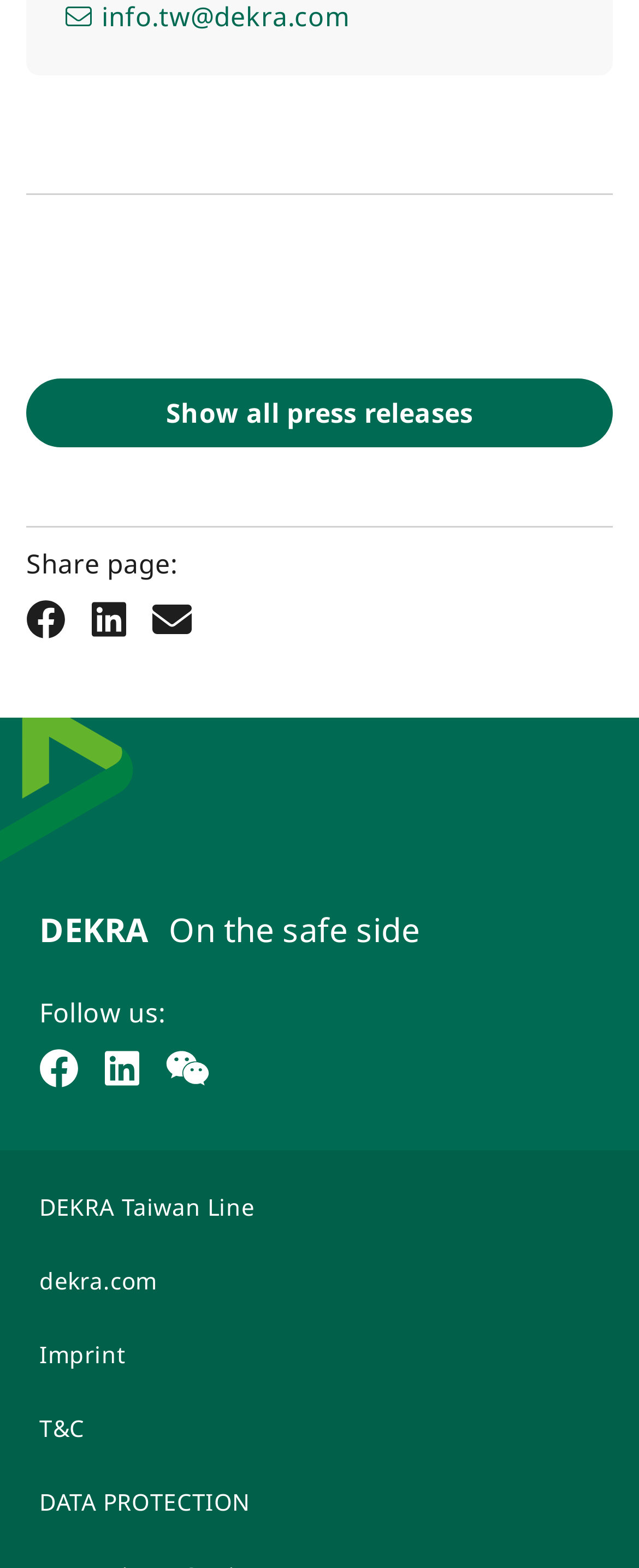Determine the bounding box coordinates of the clickable region to carry out the instruction: "Click the 'Terms' link".

None